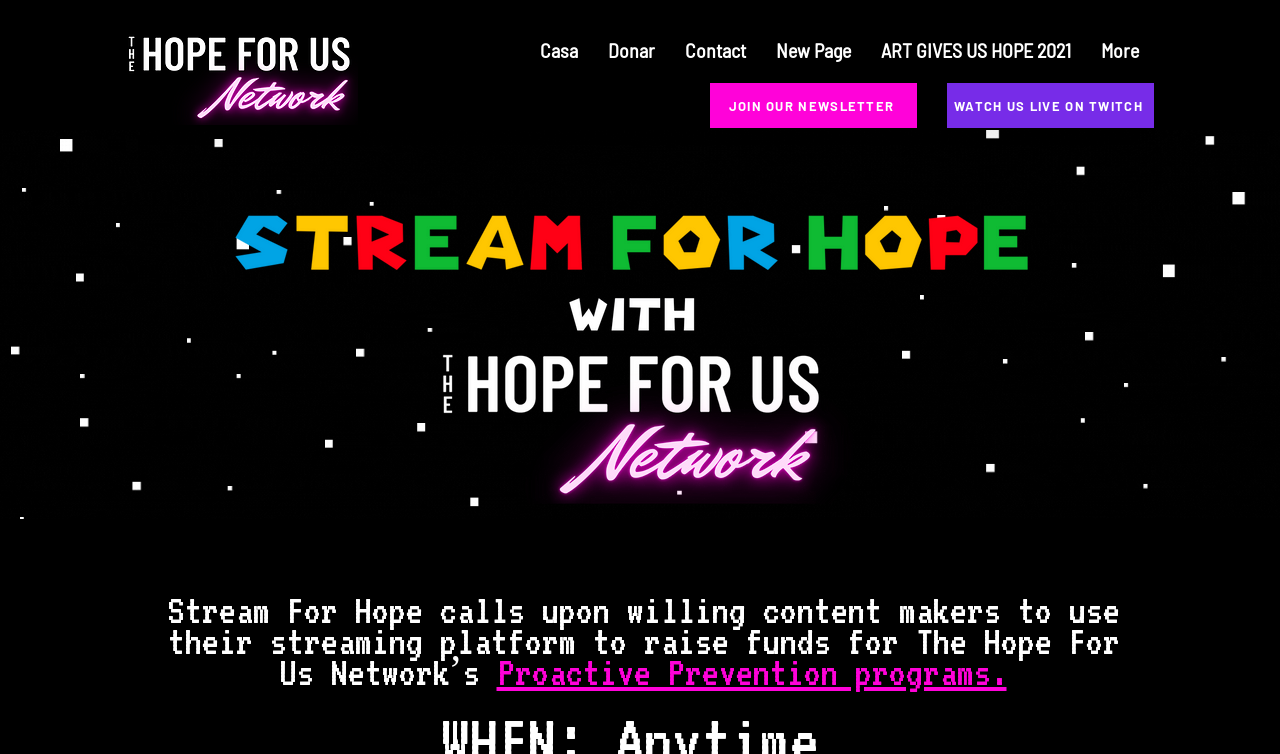Please find the bounding box coordinates of the clickable region needed to complete the following instruction: "Watch live on Twitch". The bounding box coordinates must consist of four float numbers between 0 and 1, i.e., [left, top, right, bottom].

[0.74, 0.11, 0.902, 0.17]